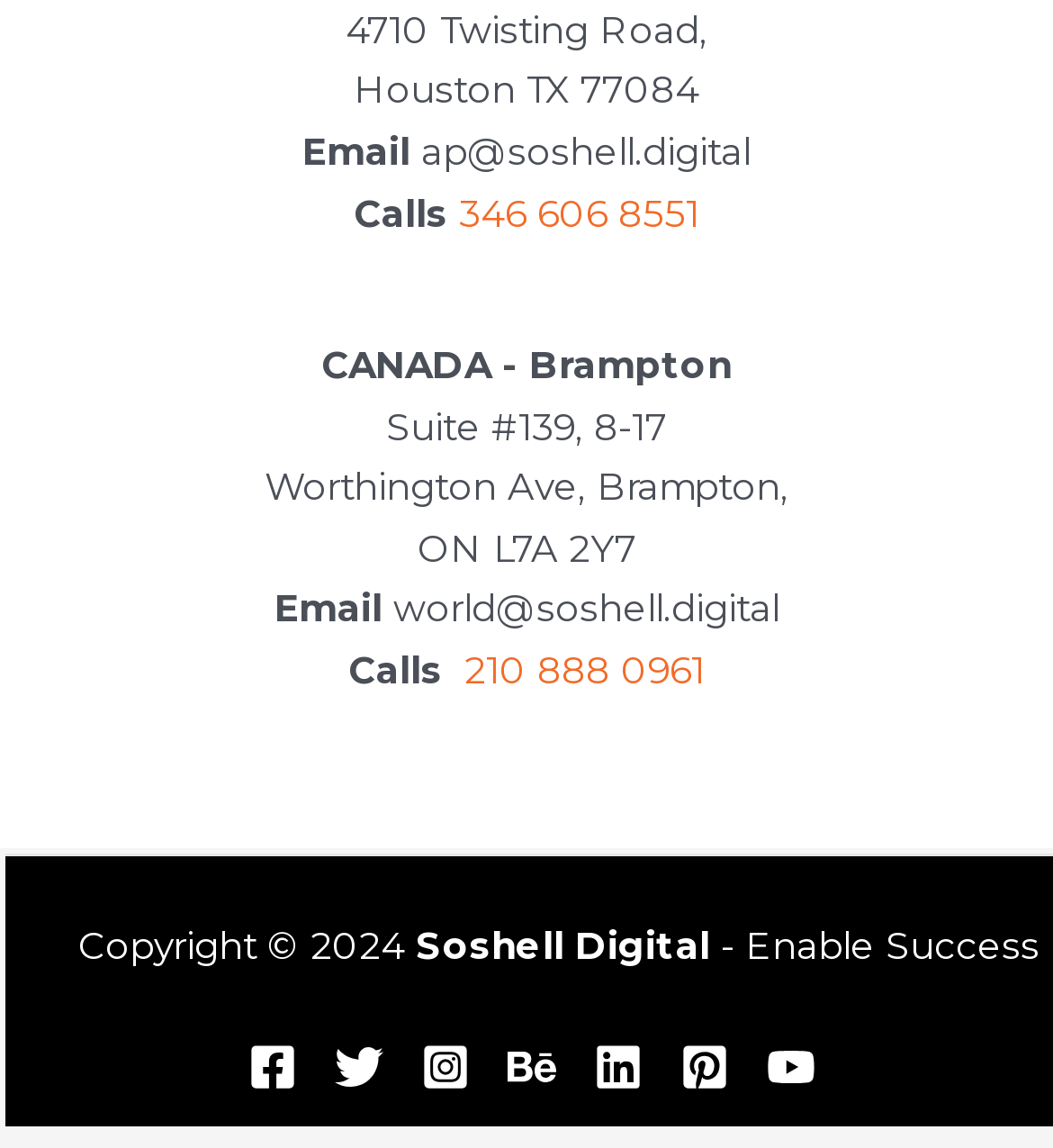Analyze the image and answer the question with as much detail as possible: 
What is the copyright year?

The copyright year can be found by looking at the bottom section of the webpage, where the text 'Copyright © 2024' is listed.